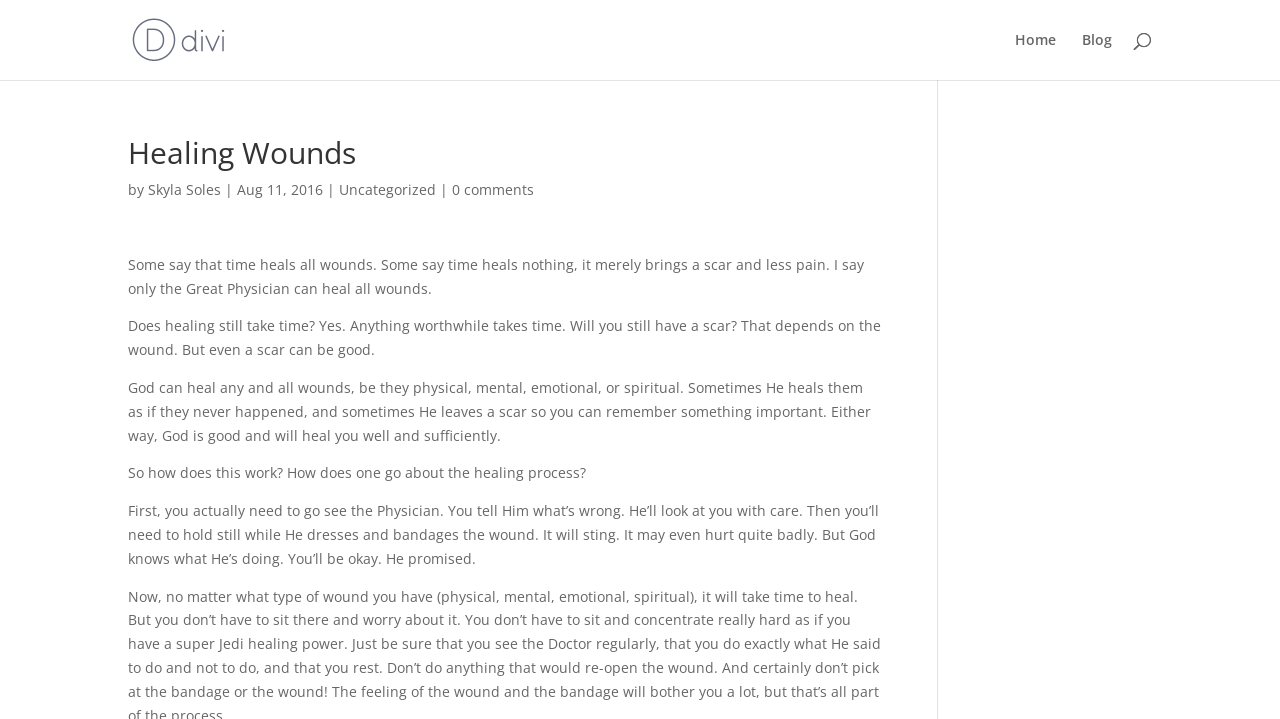Please answer the following query using a single word or phrase: 
What is the date of the blog post?

Aug 11, 2016